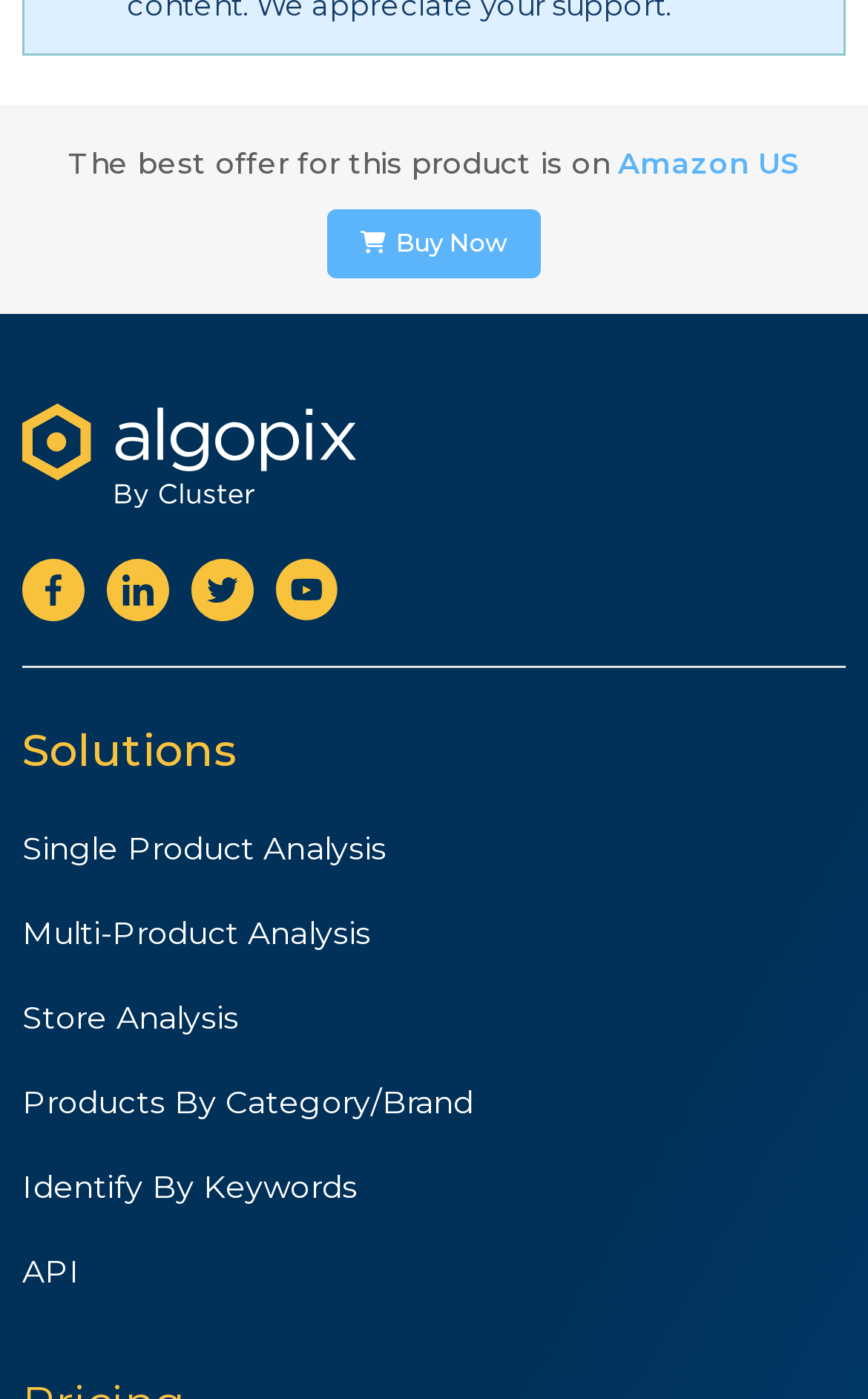Show me the bounding box coordinates of the clickable region to achieve the task as per the instruction: "Analyze a single product".

[0.026, 0.575, 0.445, 0.636]